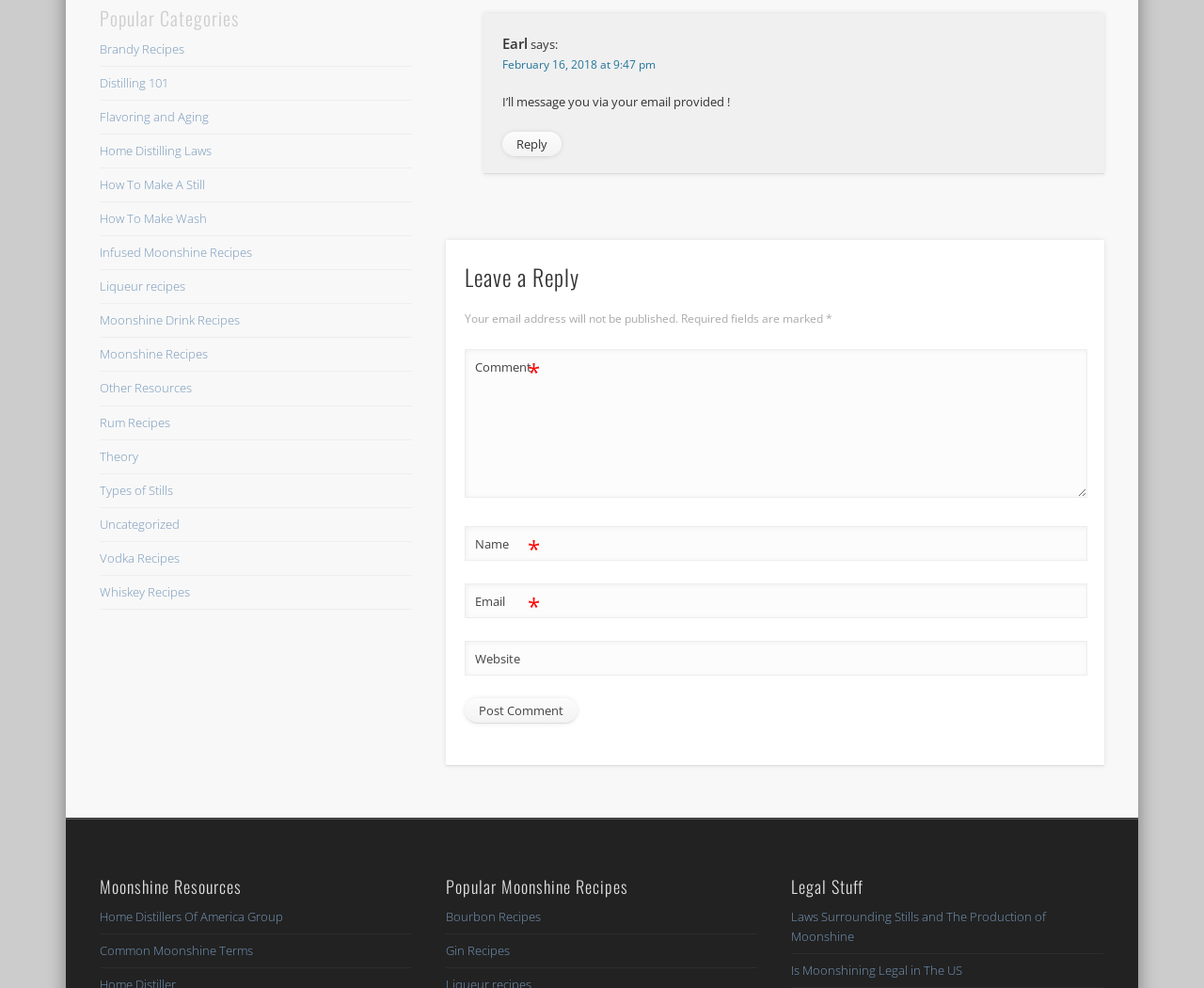Pinpoint the bounding box coordinates of the element to be clicked to execute the instruction: "Contact the doctor for 'treatment for dry eyes in Brunswick, GA'".

None